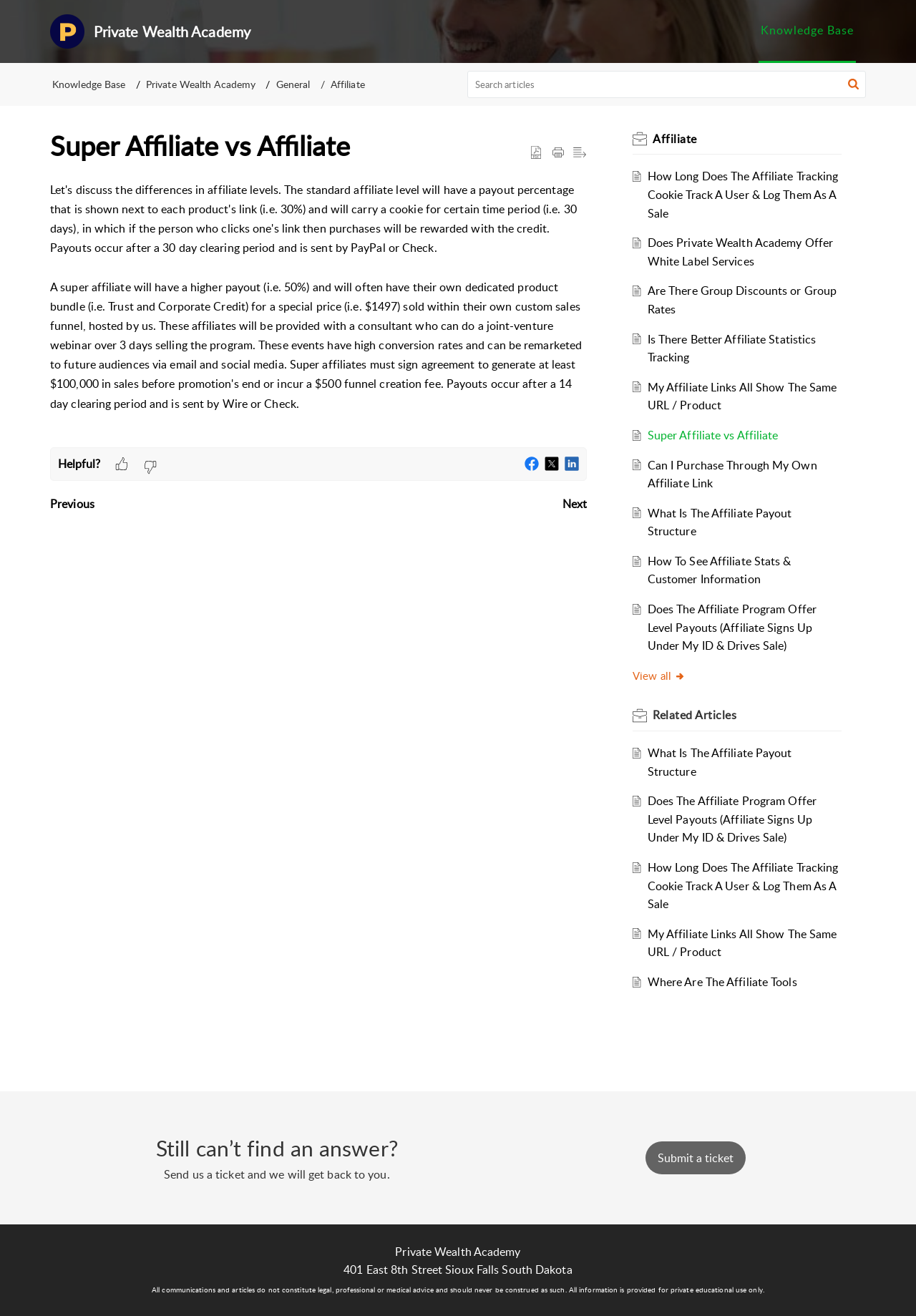Please find the bounding box coordinates of the section that needs to be clicked to achieve this instruction: "View all related articles".

[0.691, 0.508, 0.748, 0.519]